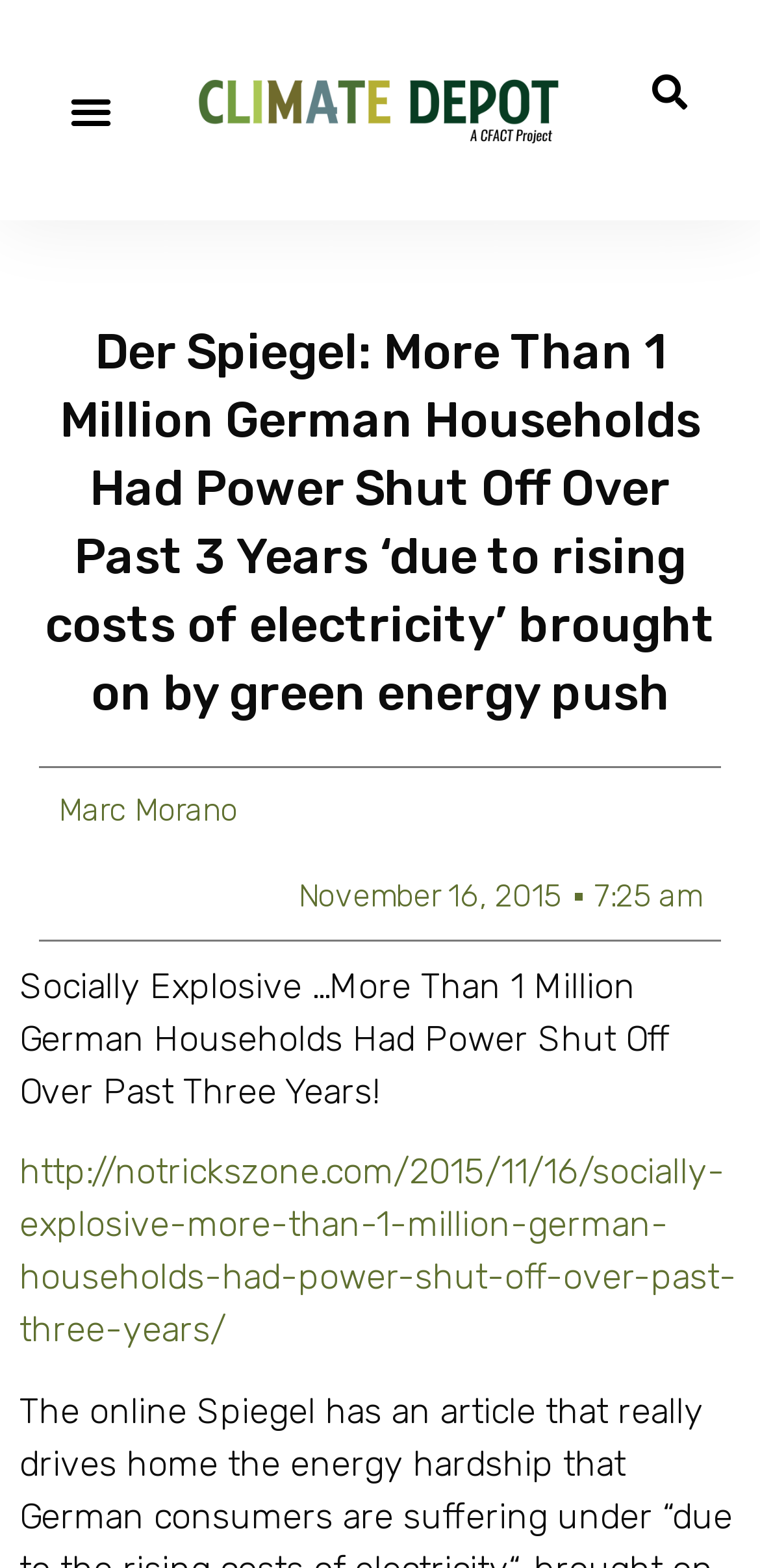What is the author of the article?
Please use the image to deliver a detailed and complete answer.

The link with the text 'Marc Morano' at the position [0.077, 0.502, 0.313, 0.532] suggests that Marc Morano is the author of the article.